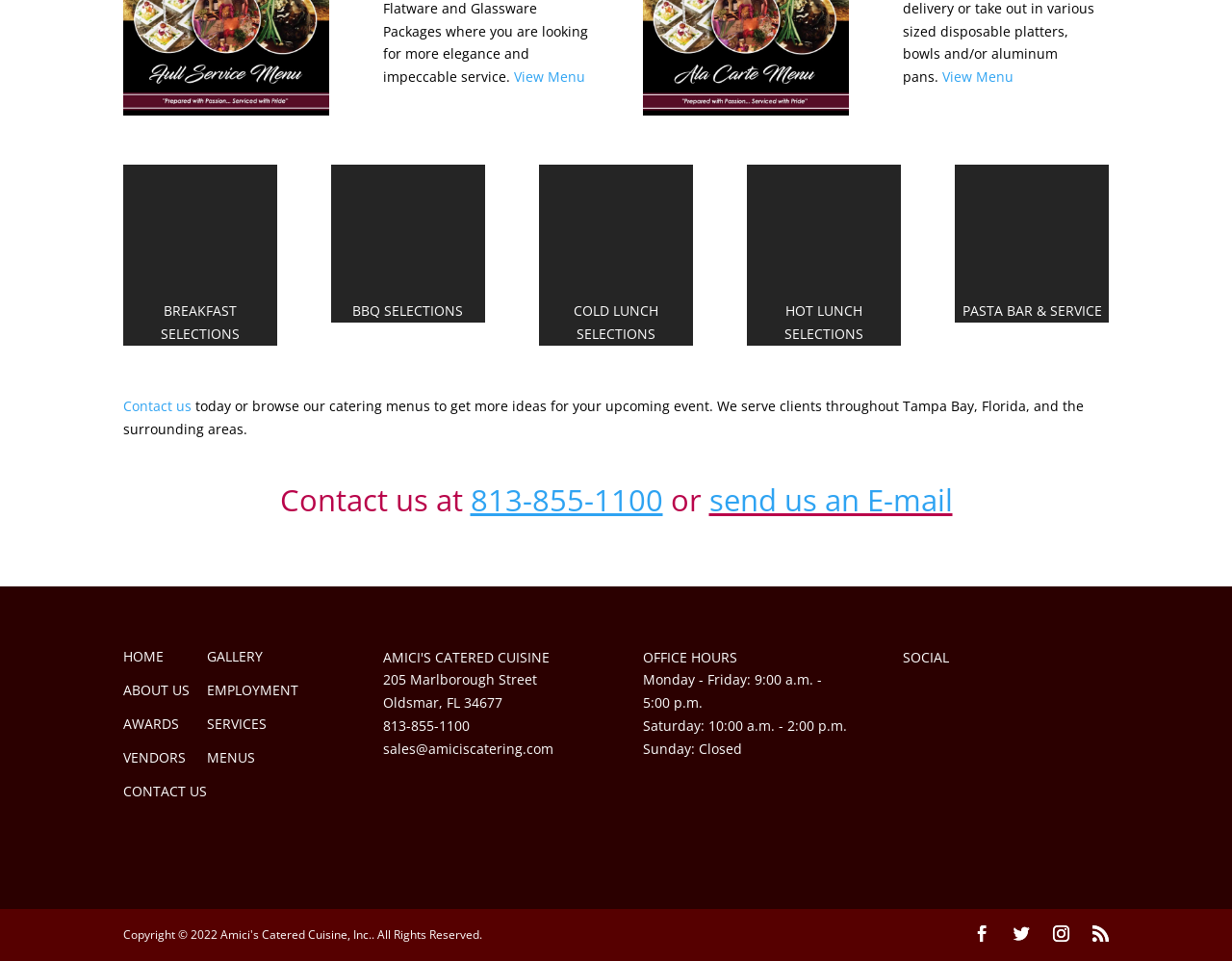What are the office hours?
Using the image as a reference, give an elaborate response to the question.

The office hours are listed in the webpage, which specifies the hours of operation from Monday to Friday, as well as Saturday and Sunday hours.